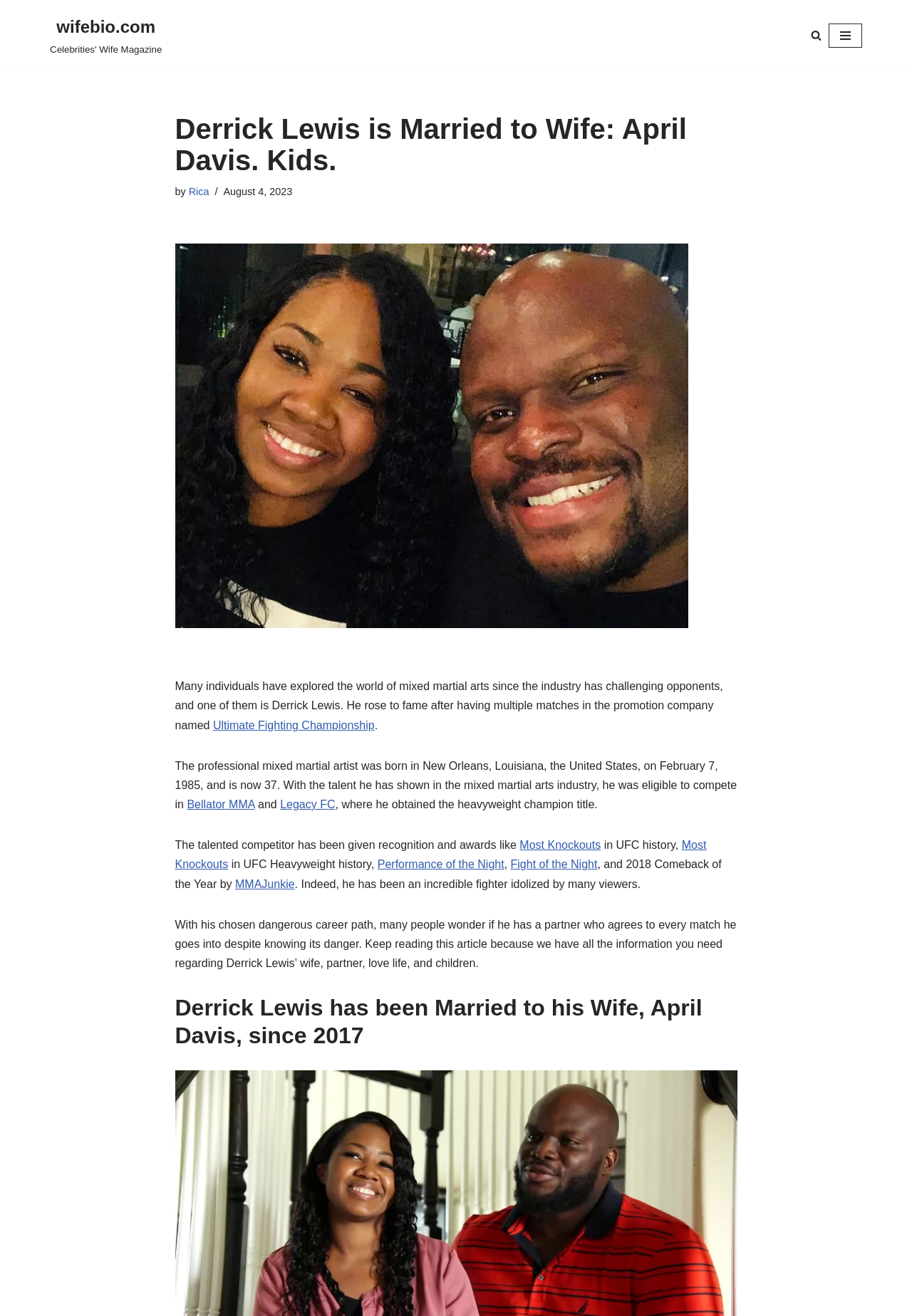Locate the bounding box coordinates of the area where you should click to accomplish the instruction: "Read more about Derrick Lewis' wife, April Davis".

[0.192, 0.756, 0.808, 0.797]